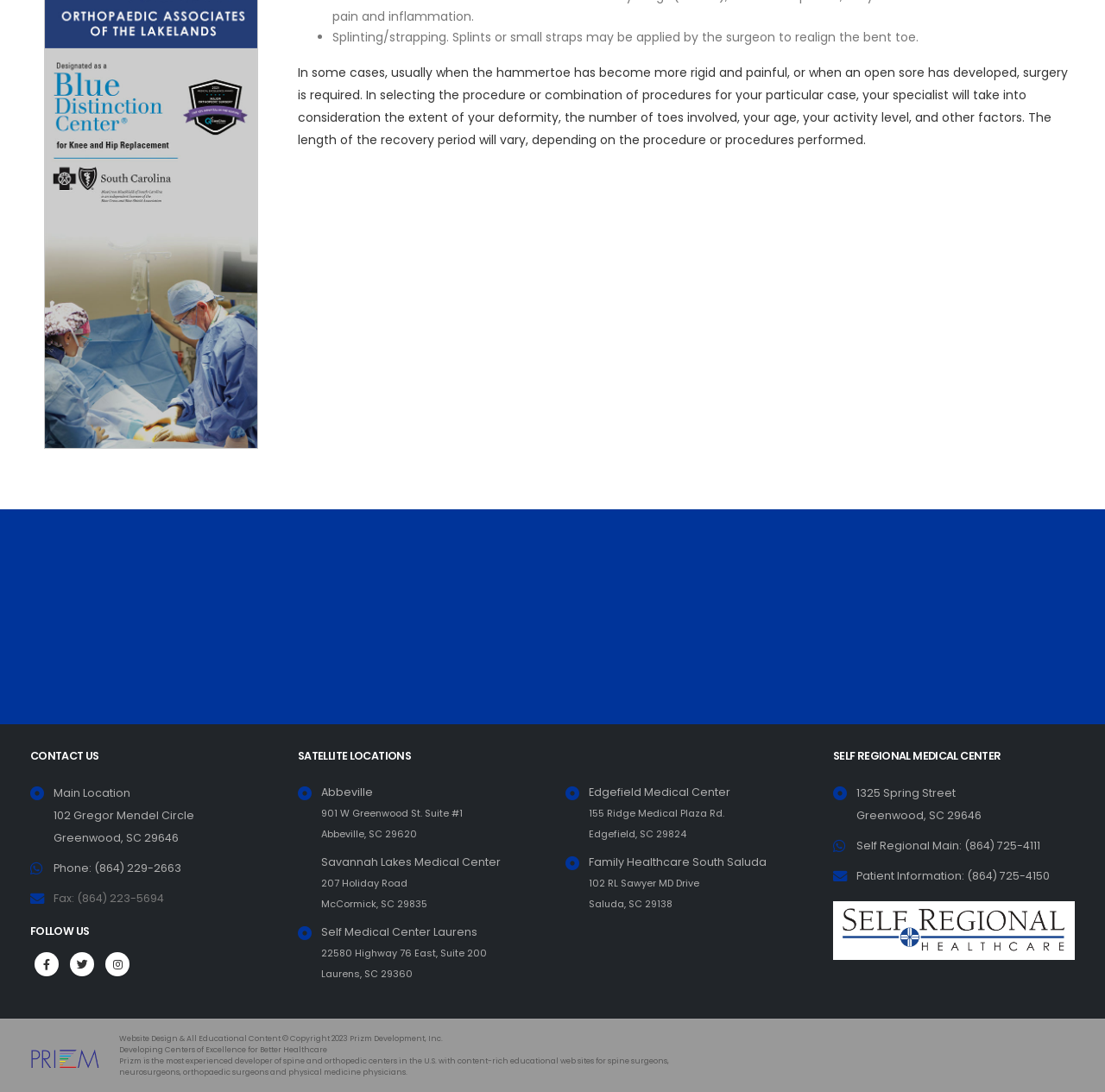Locate the bounding box coordinates of the area that needs to be clicked to fulfill the following instruction: "View news". The coordinates should be in the format of four float numbers between 0 and 1, namely [left, top, right, bottom].

None